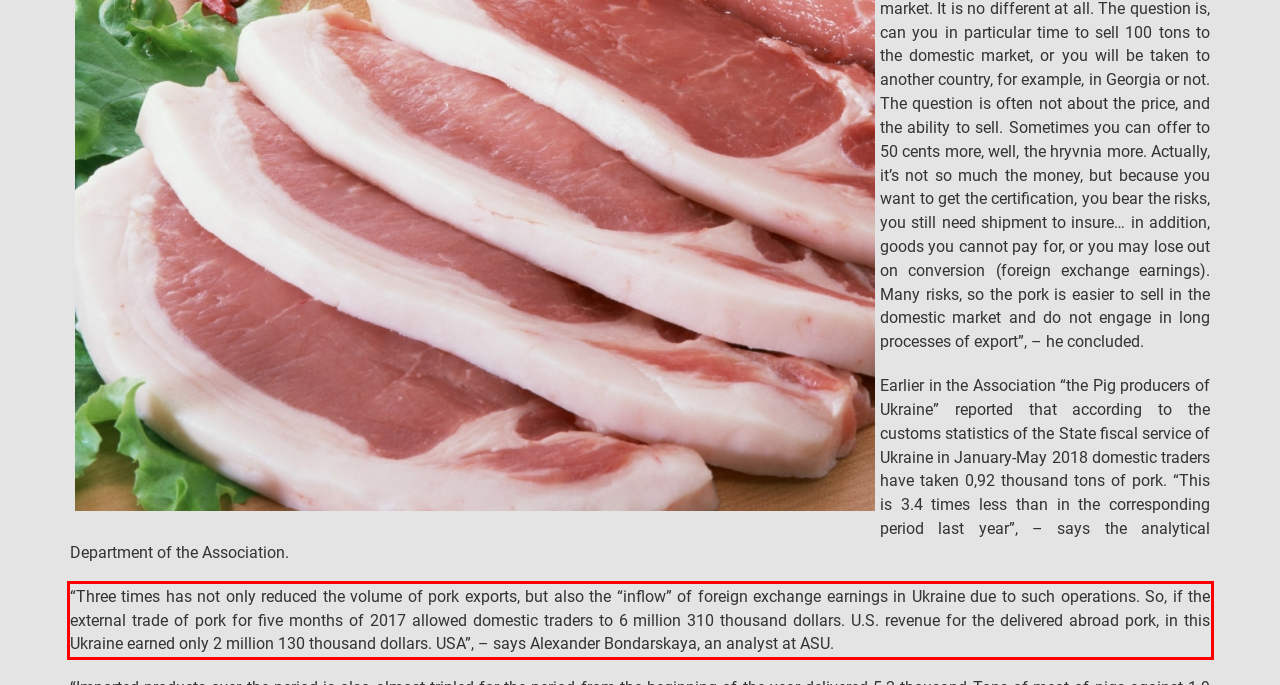Please extract the text content from the UI element enclosed by the red rectangle in the screenshot.

“Three times has not only reduced the volume of pork exports, but also the “inflow” of foreign exchange earnings in Ukraine due to such operations. So, if the external trade of pork for five months of 2017 allowed domestic traders to 6 million 310 thousand dollars. U.S. revenue for the delivered abroad pork, in this Ukraine earned only 2 million 130 thousand dollars. USA”, – says Alexander Bondarskaya, an analyst at ASU.